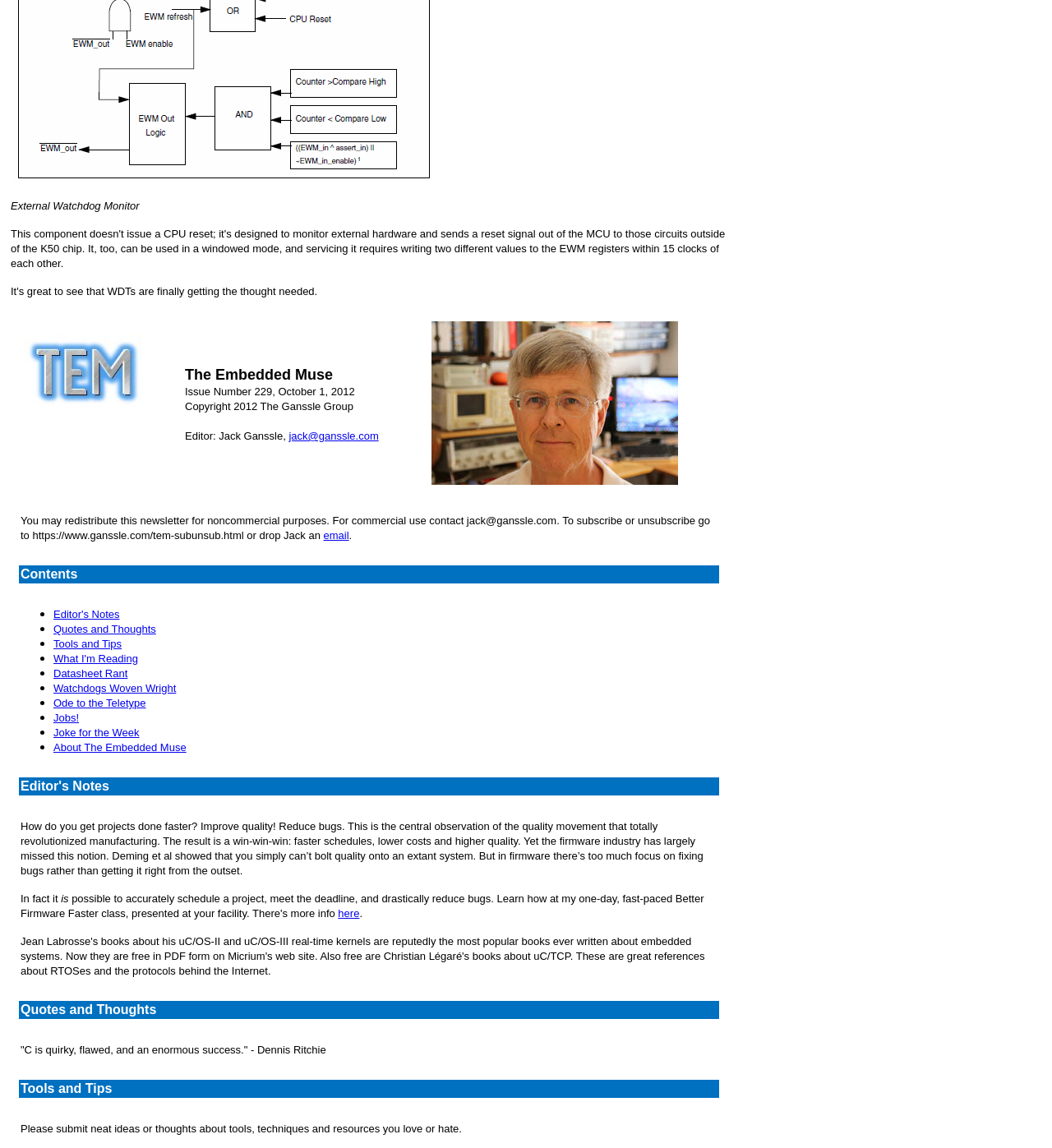Determine the bounding box coordinates of the clickable region to follow the instruction: "View natural cosmetics".

None